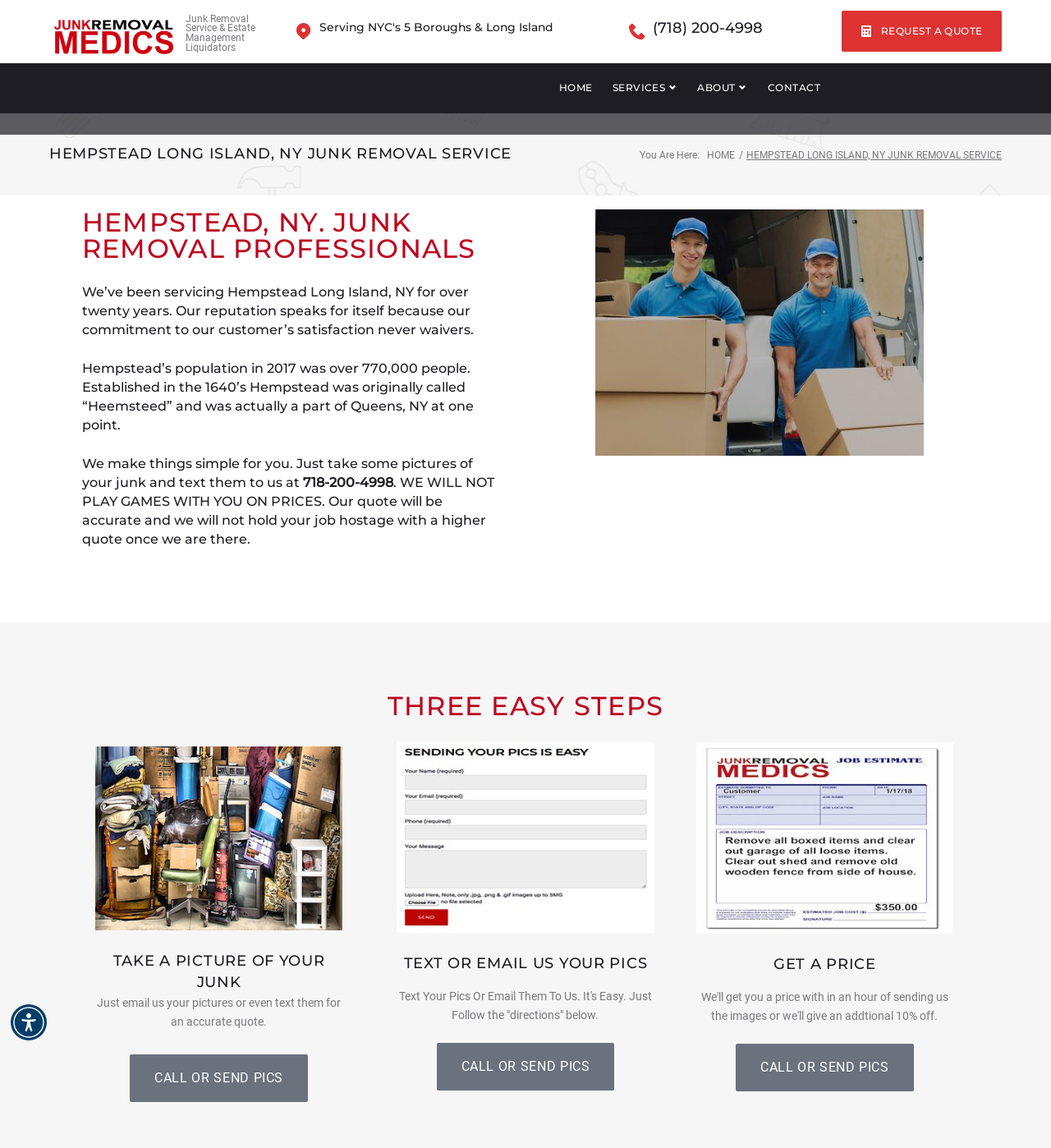Please determine the bounding box coordinates of the element to click on in order to accomplish the following task: "Call the junk removal service". Ensure the coordinates are four float numbers ranging from 0 to 1, i.e., [left, top, right, bottom].

[0.621, 0.024, 0.726, 0.04]